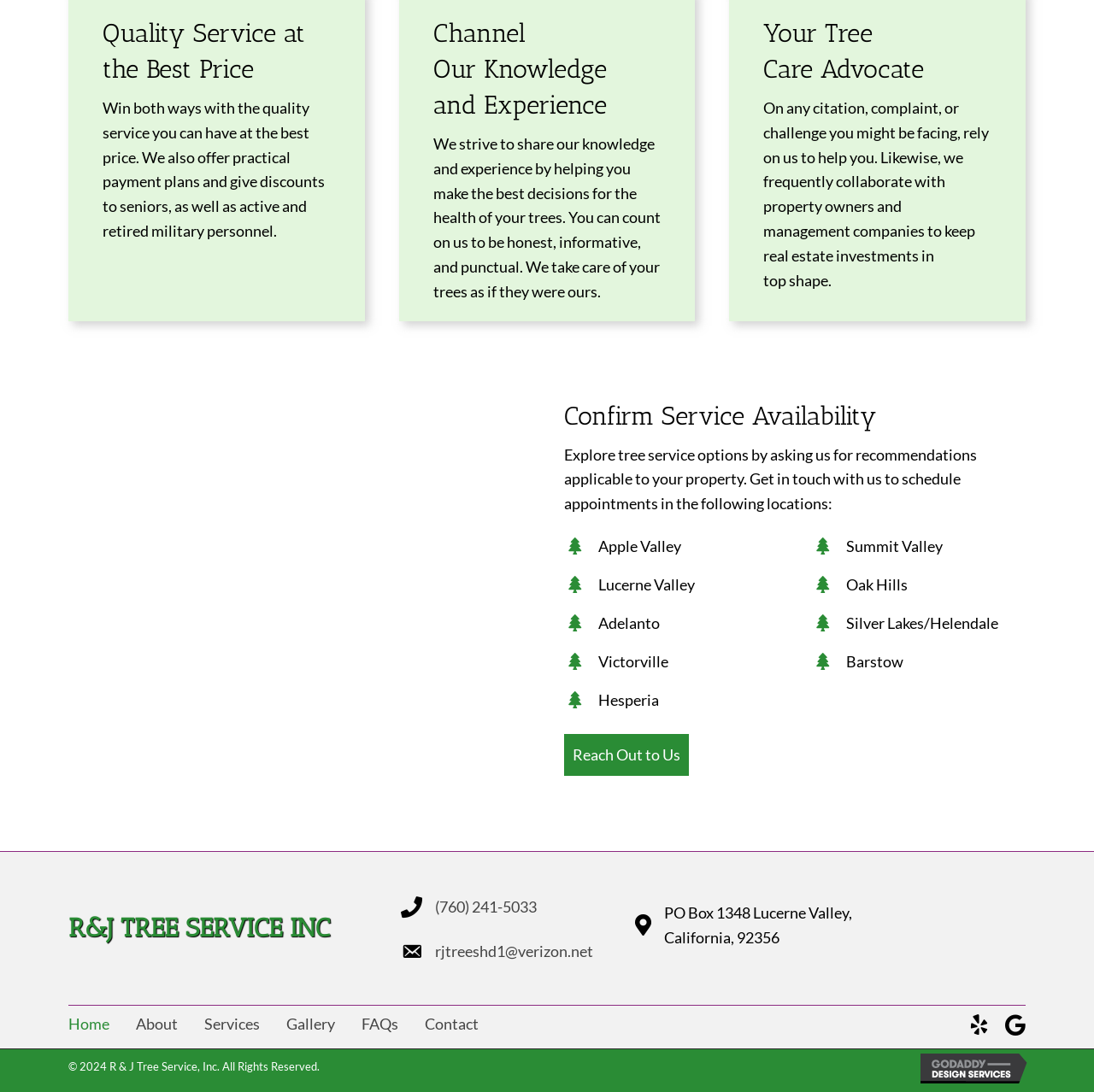Give the bounding box coordinates for the element described by: "Reach Out to Us".

[0.516, 0.672, 0.63, 0.71]